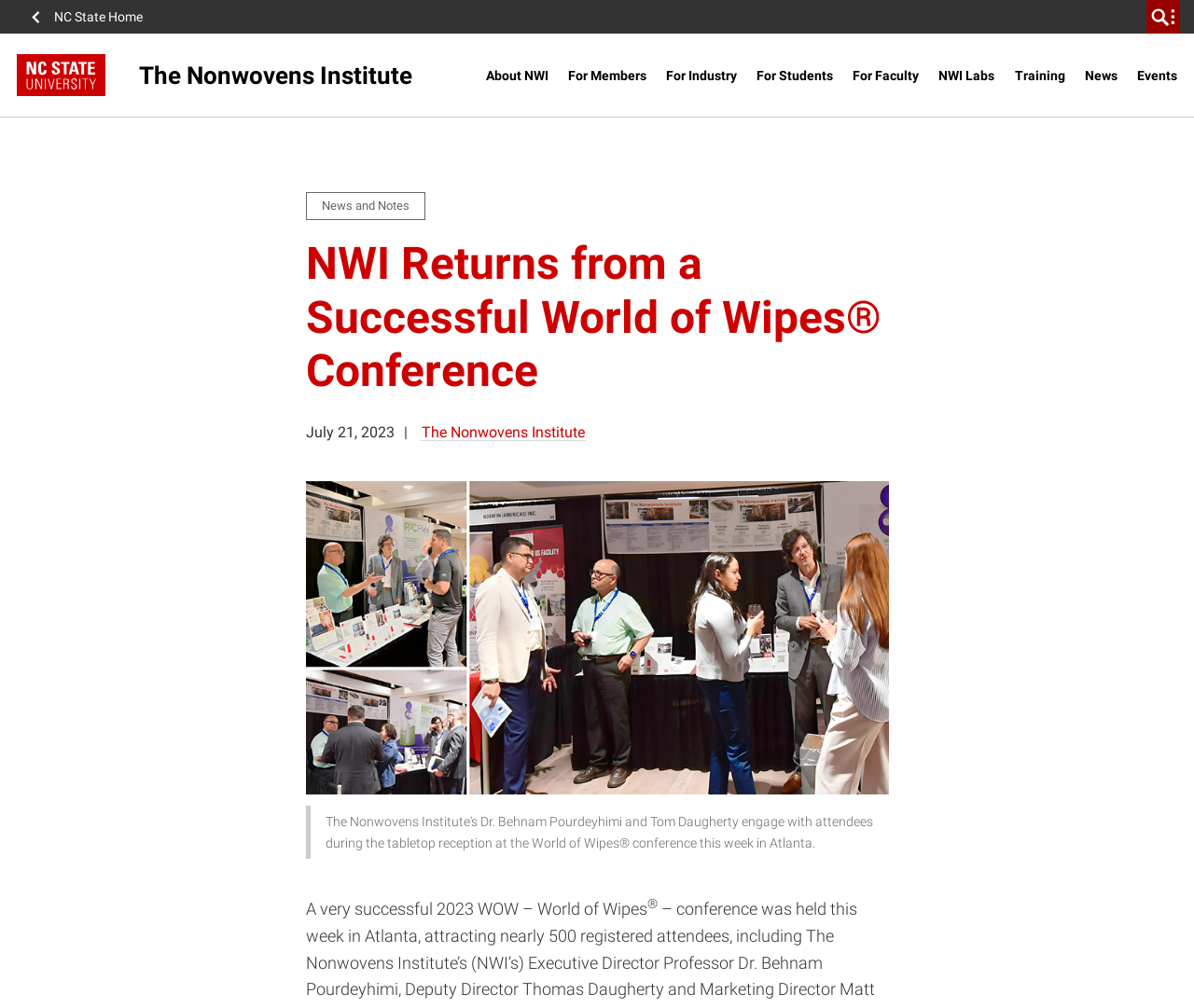Kindly provide the bounding box coordinates of the section you need to click on to fulfill the given instruction: "Make a Reservation".

None